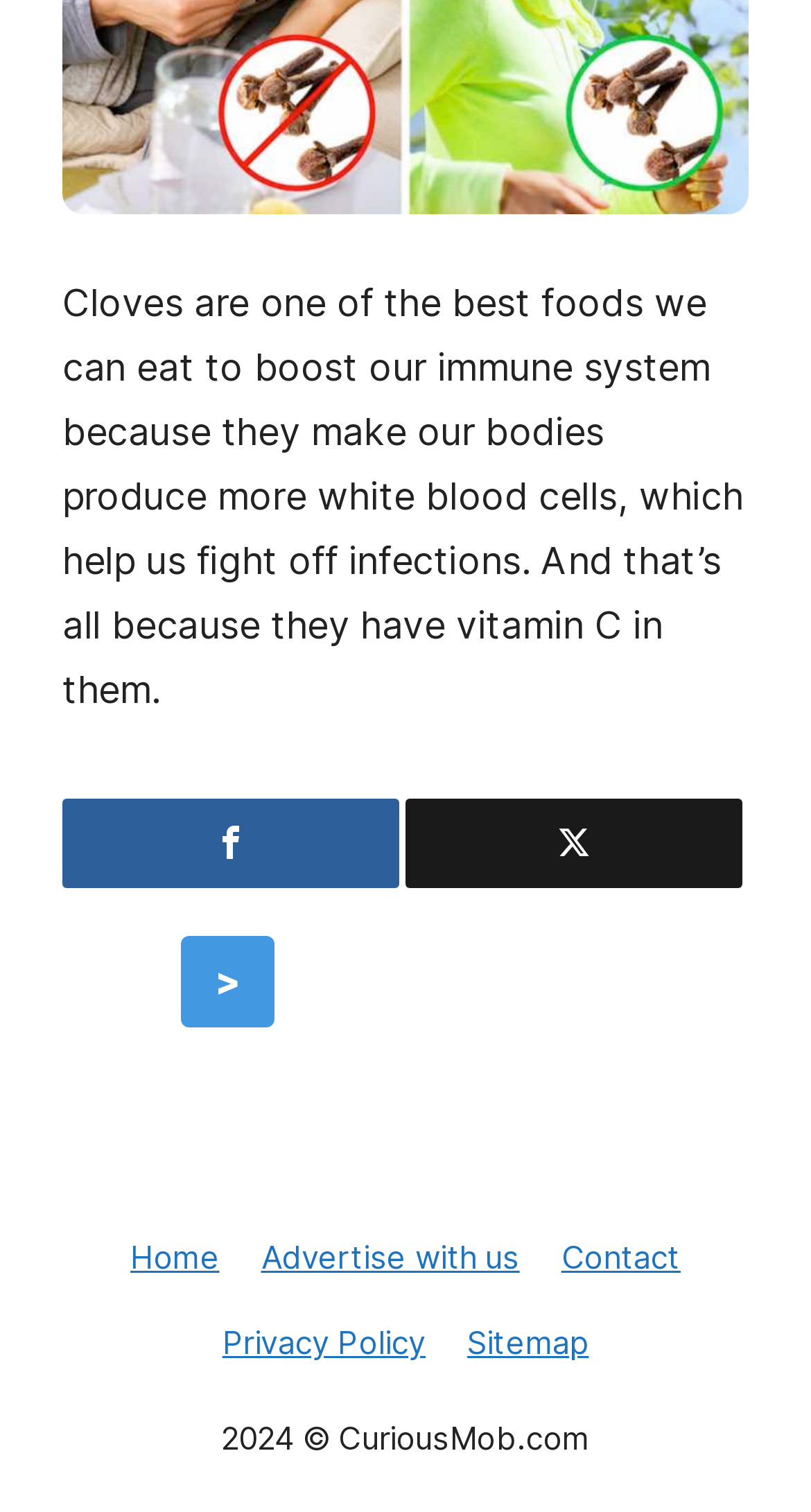Please provide the bounding box coordinates for the element that needs to be clicked to perform the instruction: "Visit the home page". The coordinates must consist of four float numbers between 0 and 1, formatted as [left, top, right, bottom].

[0.161, 0.819, 0.271, 0.845]